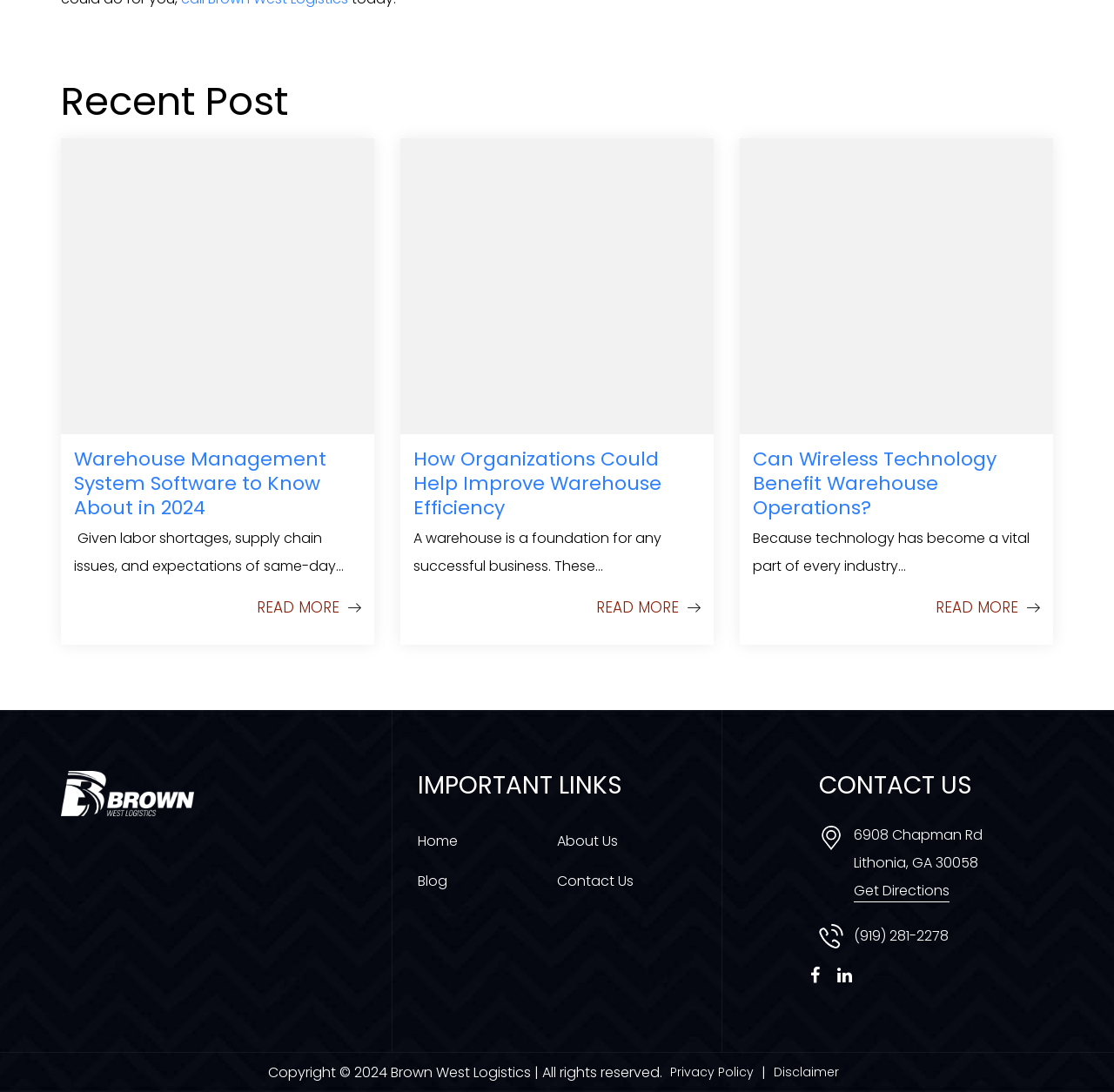What is the address of the company?
Please answer the question with a single word or phrase, referencing the image.

6908 Chapman Rd, Lithonia, GA 30058